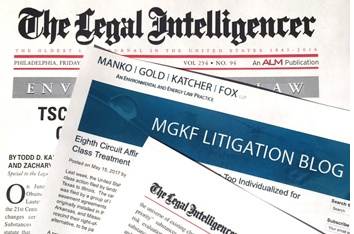What type of law practices are highlighted in the documents?
Based on the image, answer the question with as much detail as possible.

The caption specifically mentions that the documents from 'Manko, Gold, Katcher & Fox' highlight their environmental and energy law practices, indicating a focus on these areas of law.